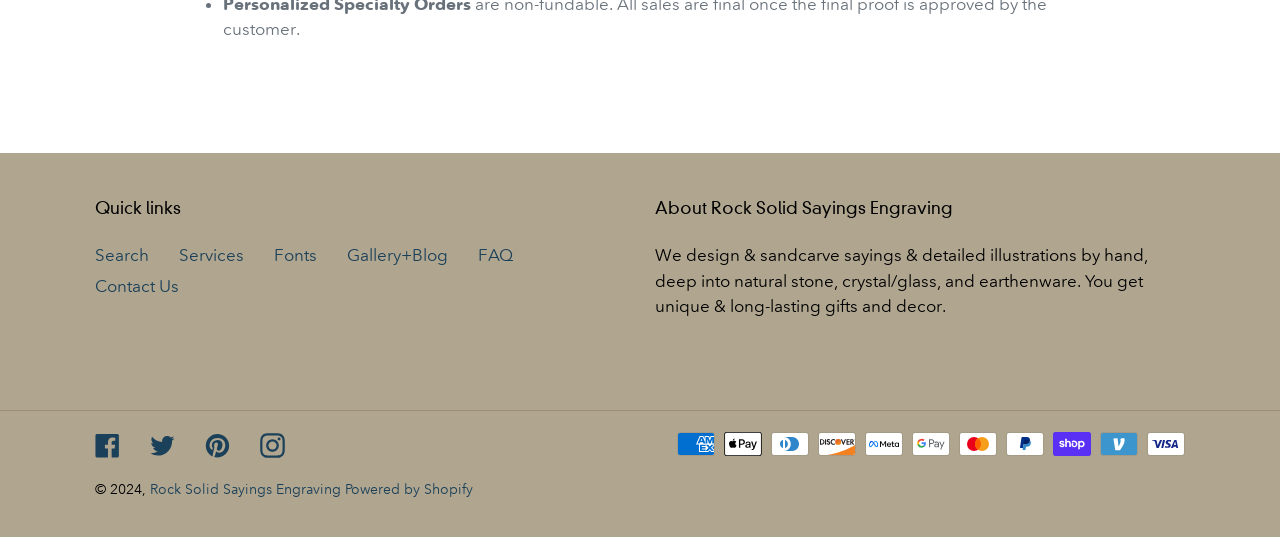What payment methods are accepted?
From the screenshot, provide a brief answer in one word or phrase.

Multiple payment methods